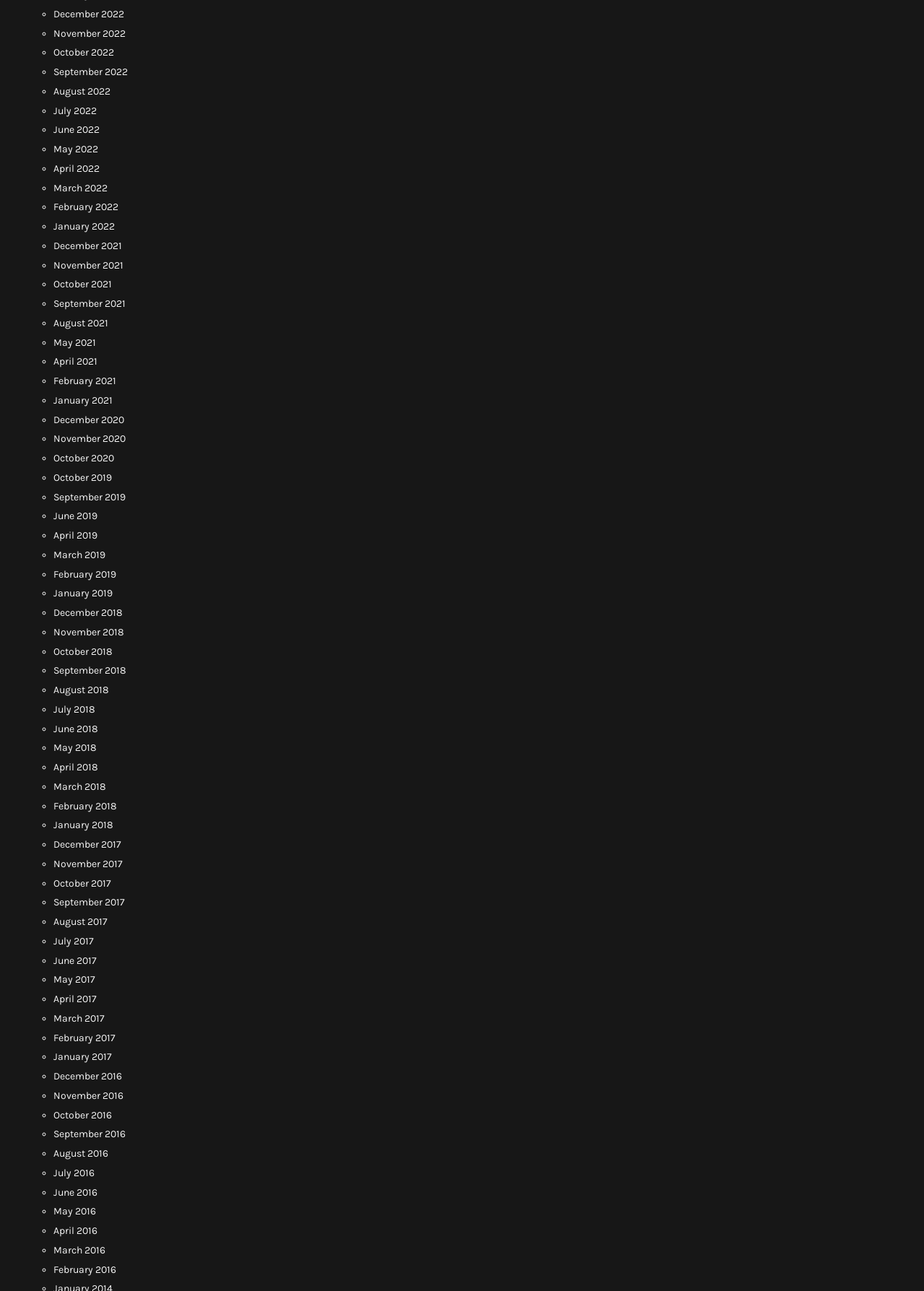How many months are listed on this webpage?
Using the information presented in the image, please offer a detailed response to the question.

I counted the number of links on the webpage, each representing a month, and found 34 links.